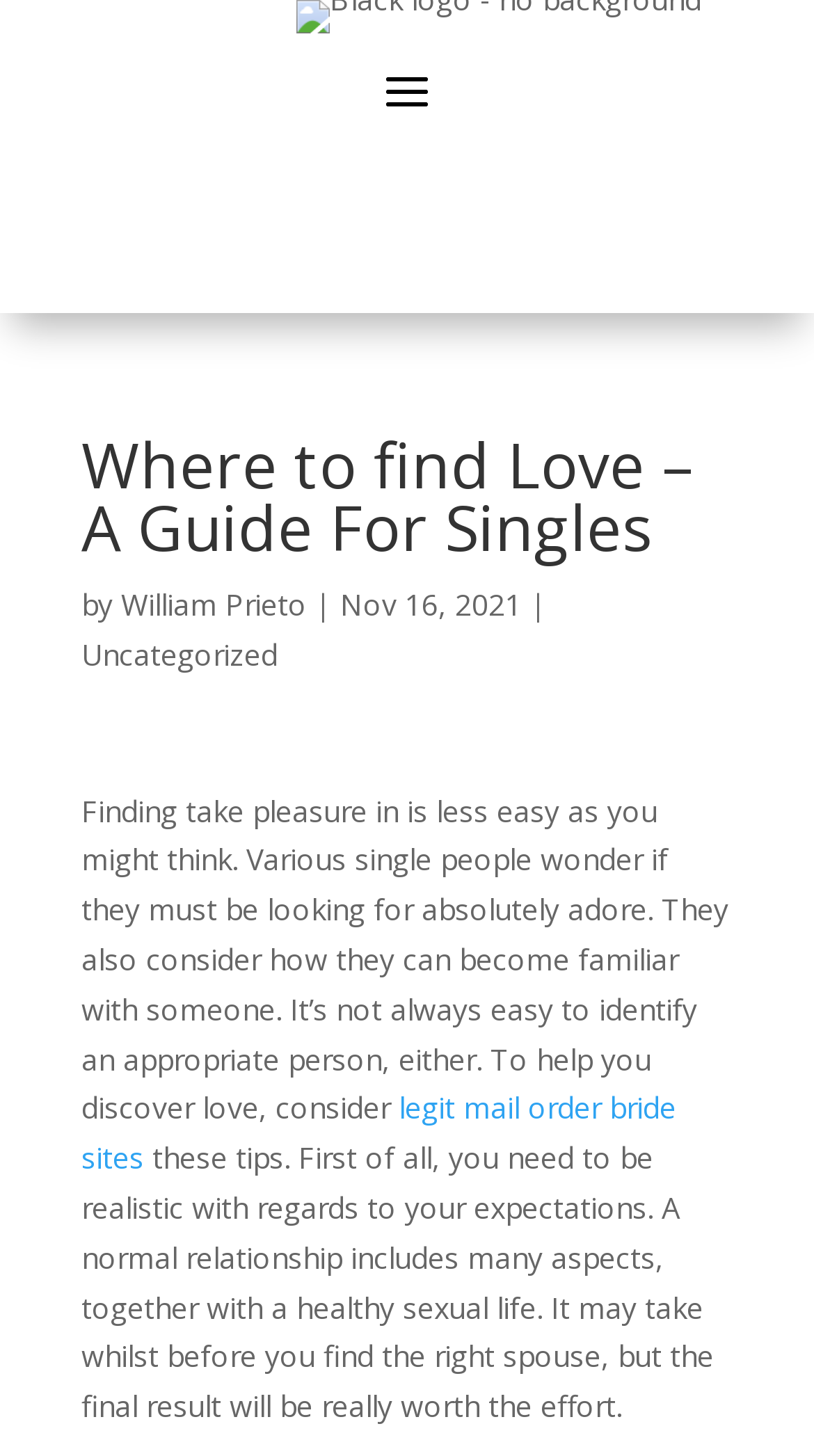Identify the bounding box of the UI element described as follows: "Subscribe". Provide the coordinates as four float numbers in the range of 0 to 1 [left, top, right, bottom].

None